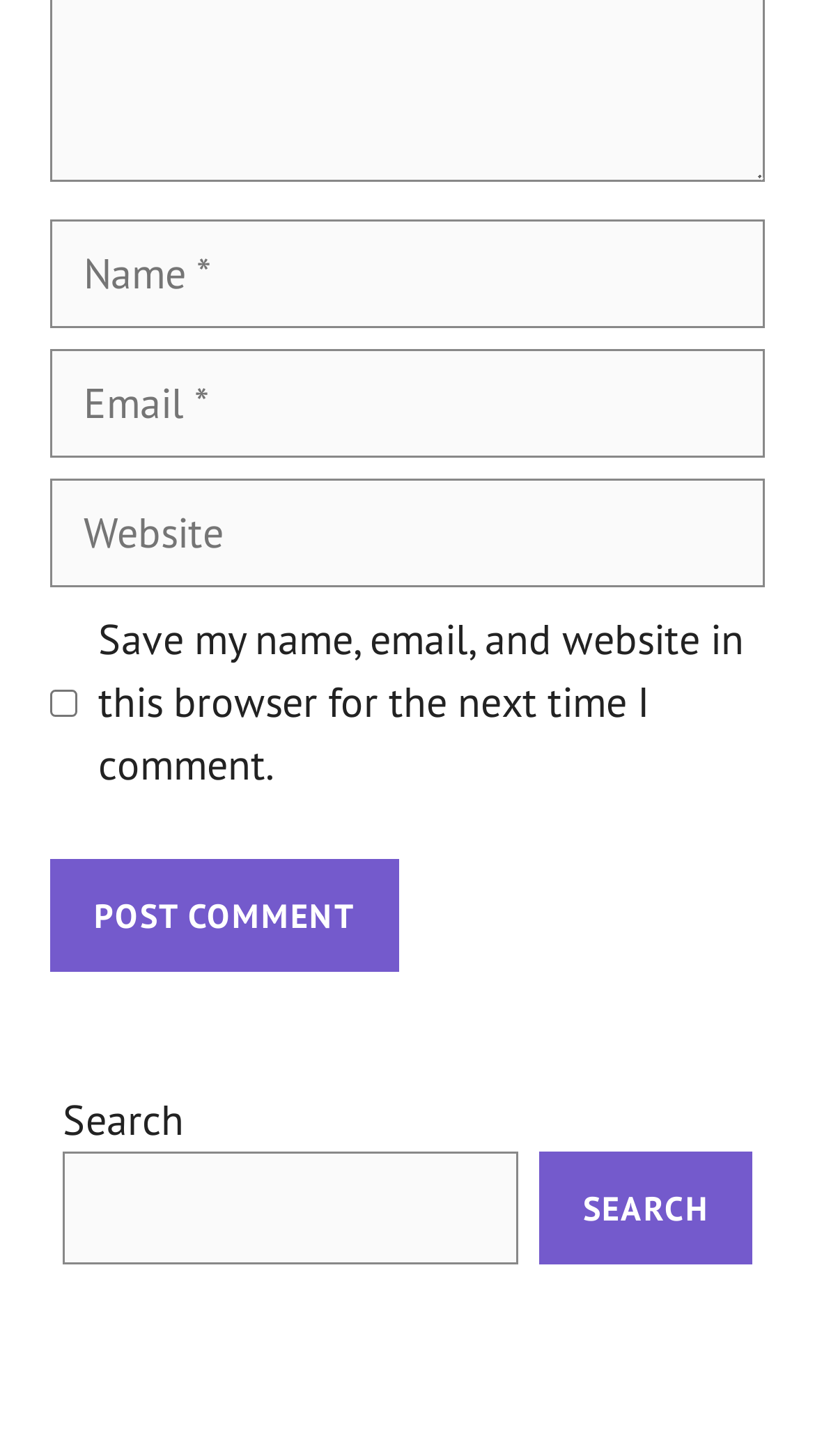Please pinpoint the bounding box coordinates for the region I should click to adhere to this instruction: "Post a comment".

[0.062, 0.59, 0.49, 0.668]